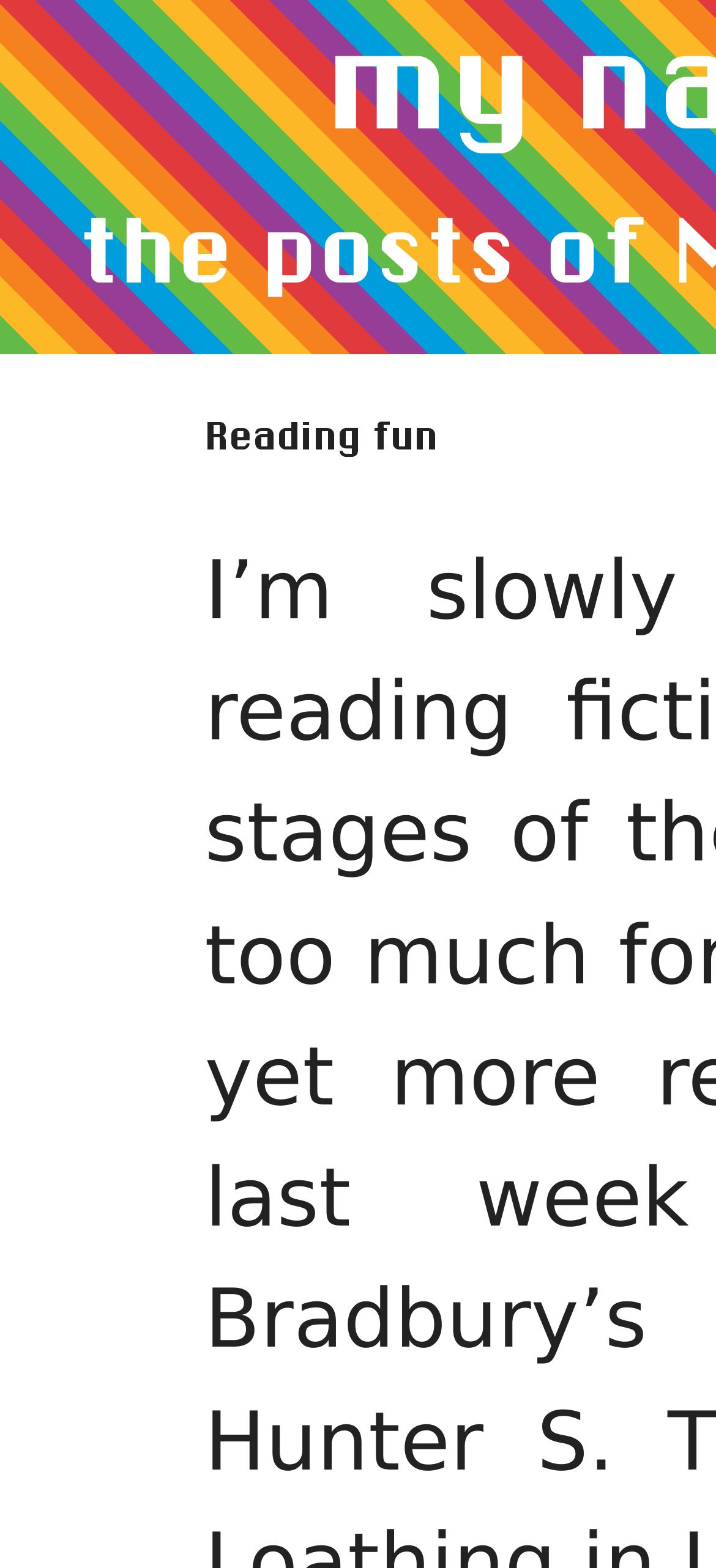What is the main heading of this webpage? Please extract and provide it.

my name is mwd